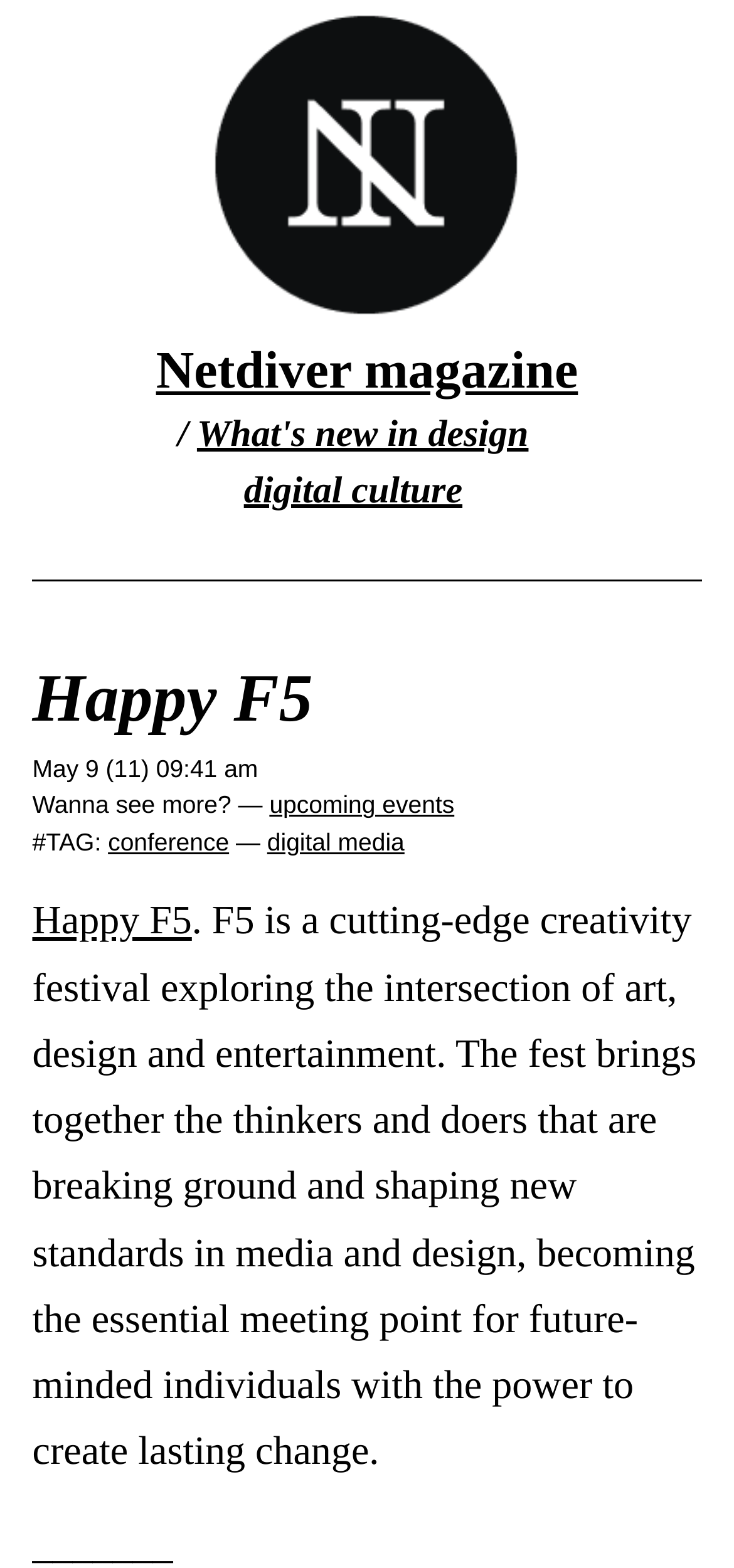Utilize the details in the image to give a detailed response to the question: What is the name of the magazine?

The name of the magazine can be found in the heading element with the text 'Netdiver magazine' which is located at the top of the webpage.